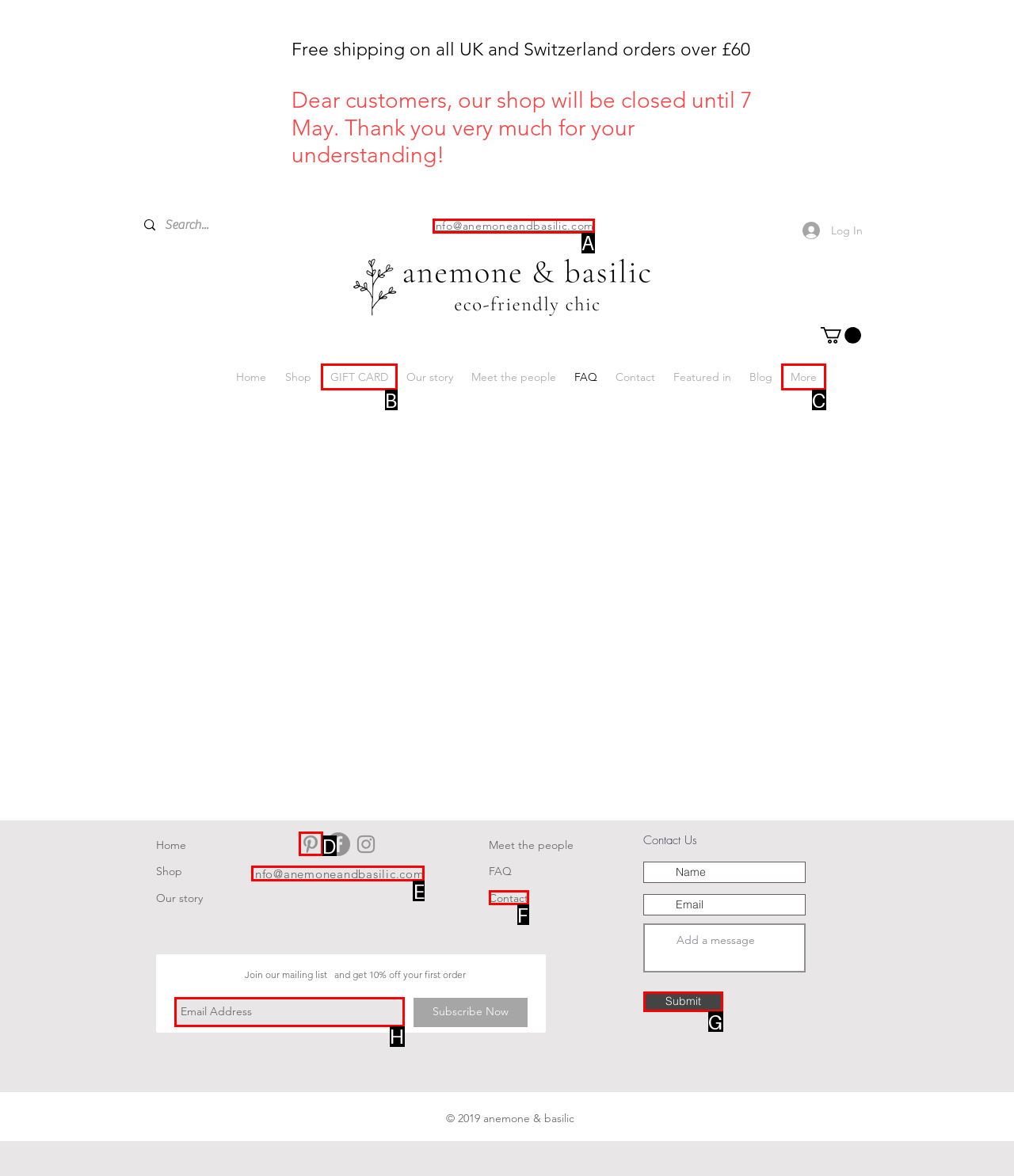Select the HTML element to finish the task: Contact us via email Reply with the letter of the correct option.

A